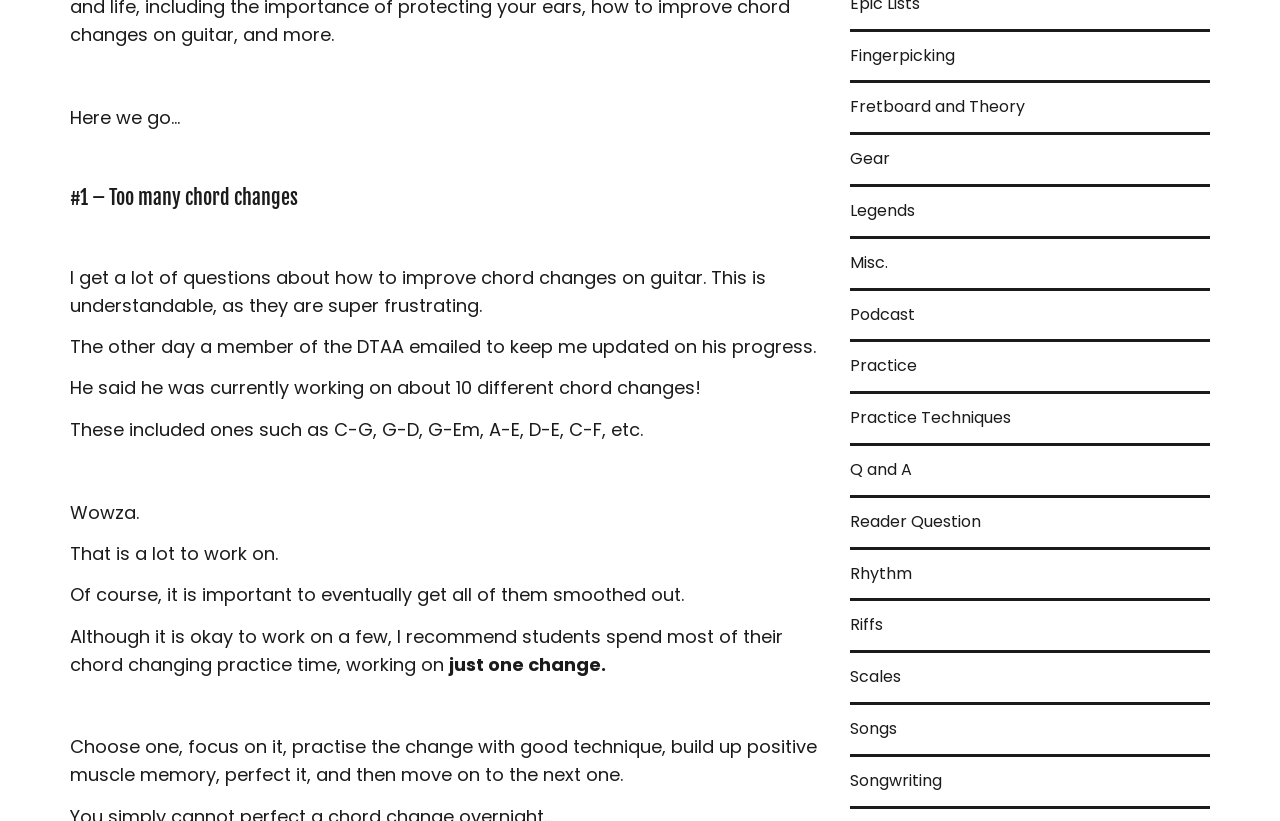How many chord changes is the member of DTAA working on?
Using the image provided, answer with just one word or phrase.

10